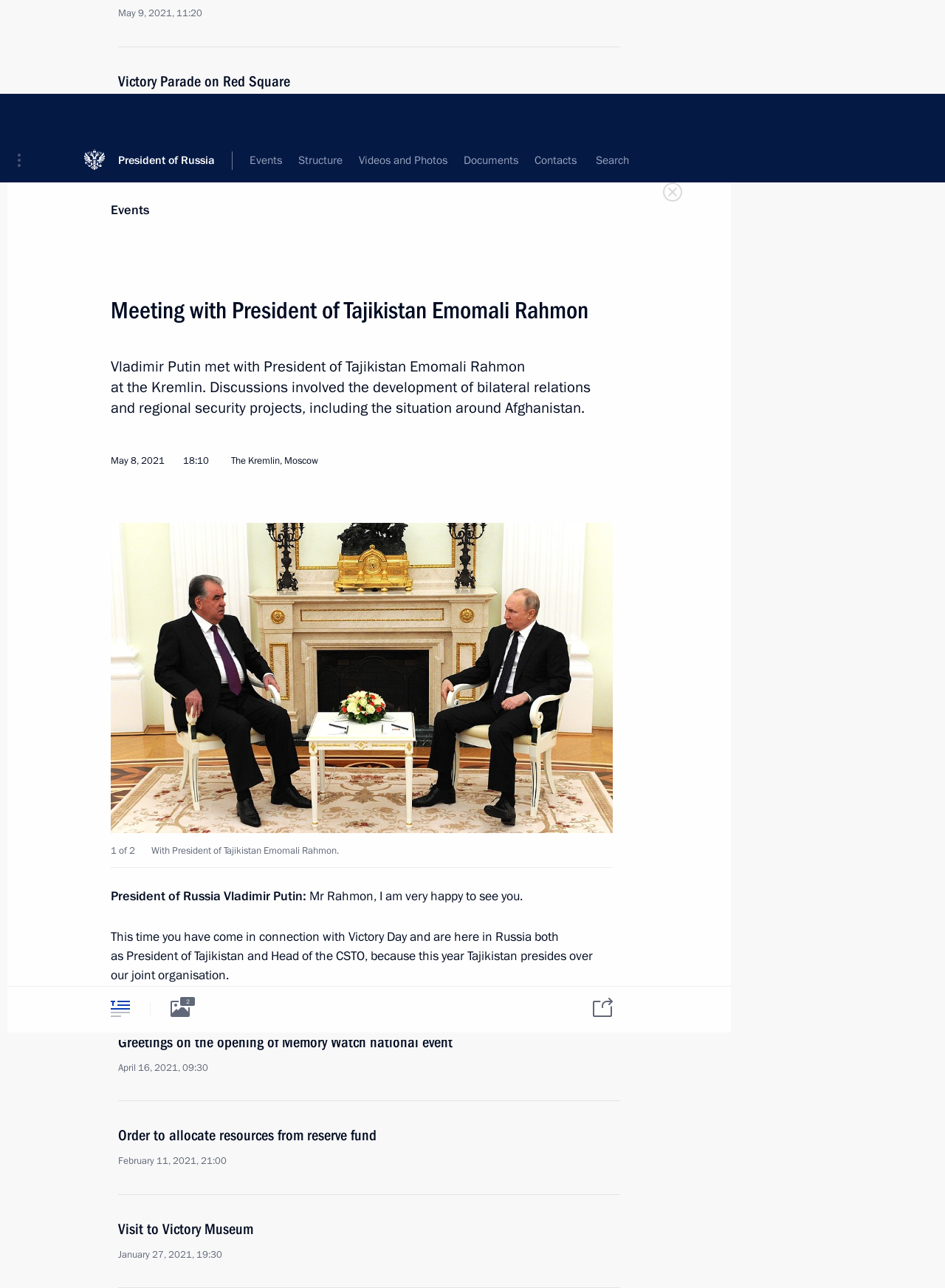Please provide a detailed answer to the question below by examining the image:
What is the topic of the conversation between Vladimir Putin and Emomali Rahmon?

I found this answer by analyzing the conversation between Vladimir Putin and Emomali Rahmon, and noticing that CSTO is mentioned as one of the topics discussed. This information is available in the static text elements with IDs 384 and 1446.